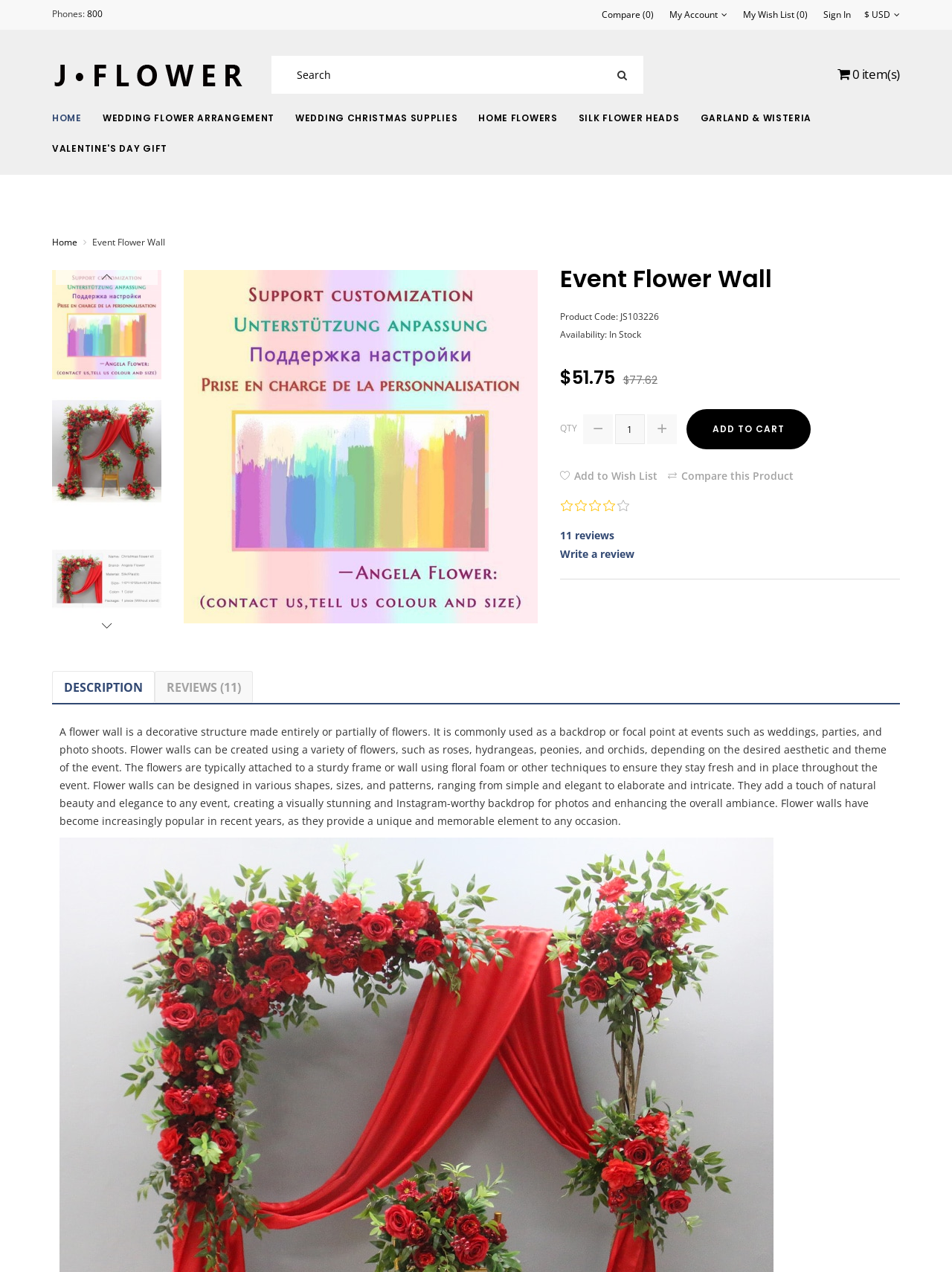Please find the bounding box coordinates of the element that needs to be clicked to perform the following instruction: "Add product to cart". The bounding box coordinates should be four float numbers between 0 and 1, represented as [left, top, right, bottom].

[0.721, 0.322, 0.851, 0.353]